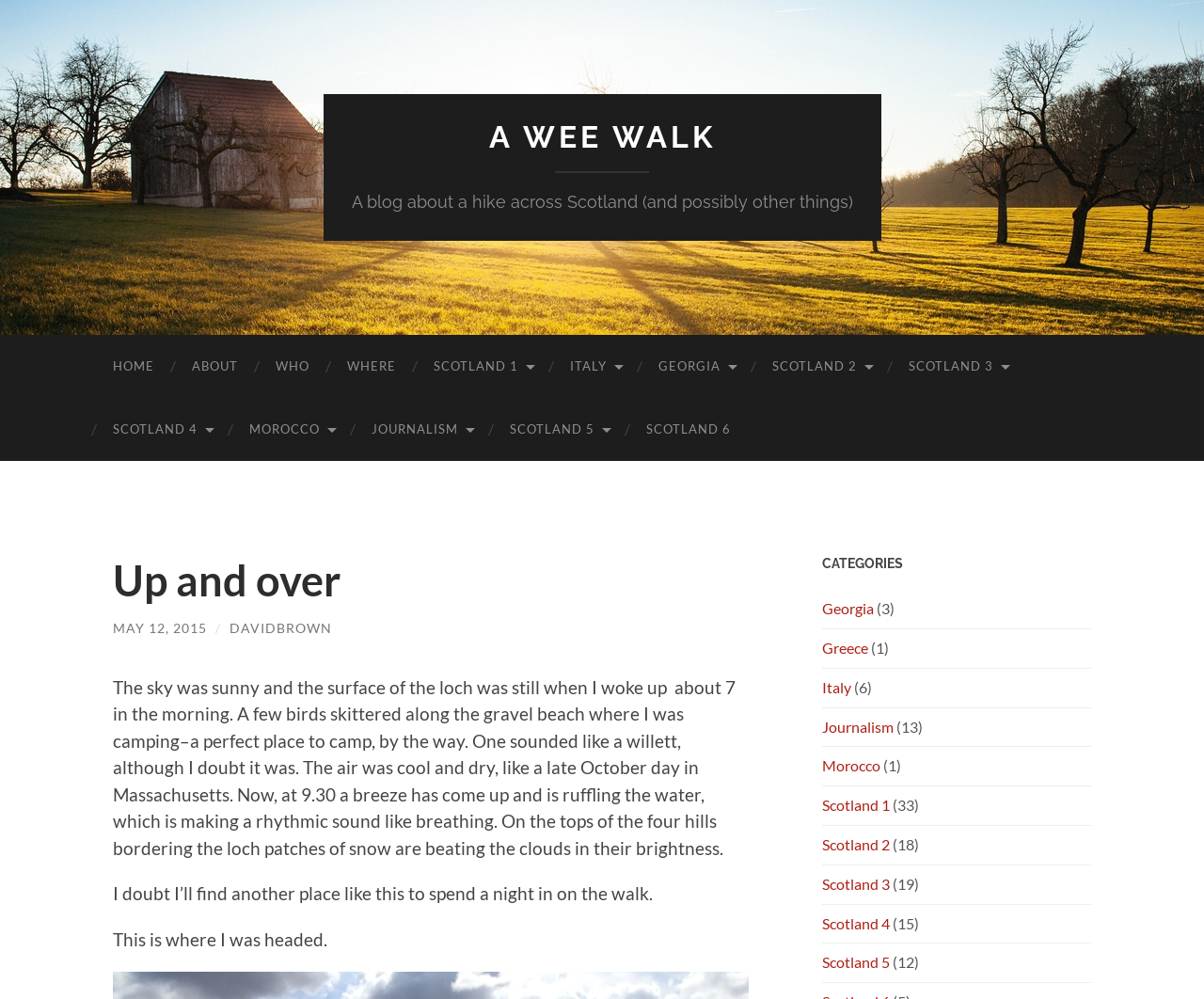Identify the bounding box coordinates for the UI element described by the following text: "A wee walk". Provide the coordinates as four float numbers between 0 and 1, in the format [left, top, right, bottom].

[0.406, 0.12, 0.594, 0.154]